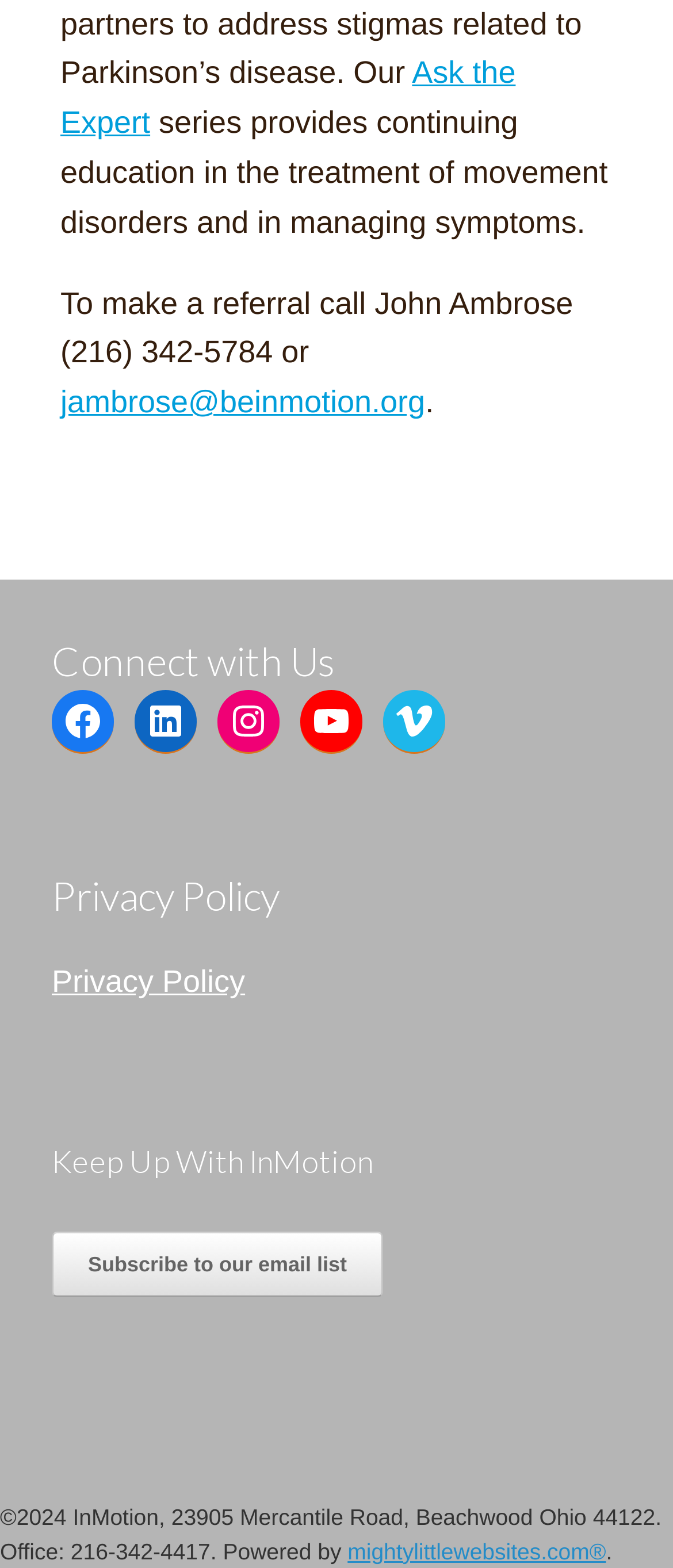Please indicate the bounding box coordinates of the element's region to be clicked to achieve the instruction: "Subscribe to our email list". Provide the coordinates as four float numbers between 0 and 1, i.e., [left, top, right, bottom].

[0.077, 0.786, 0.569, 0.828]